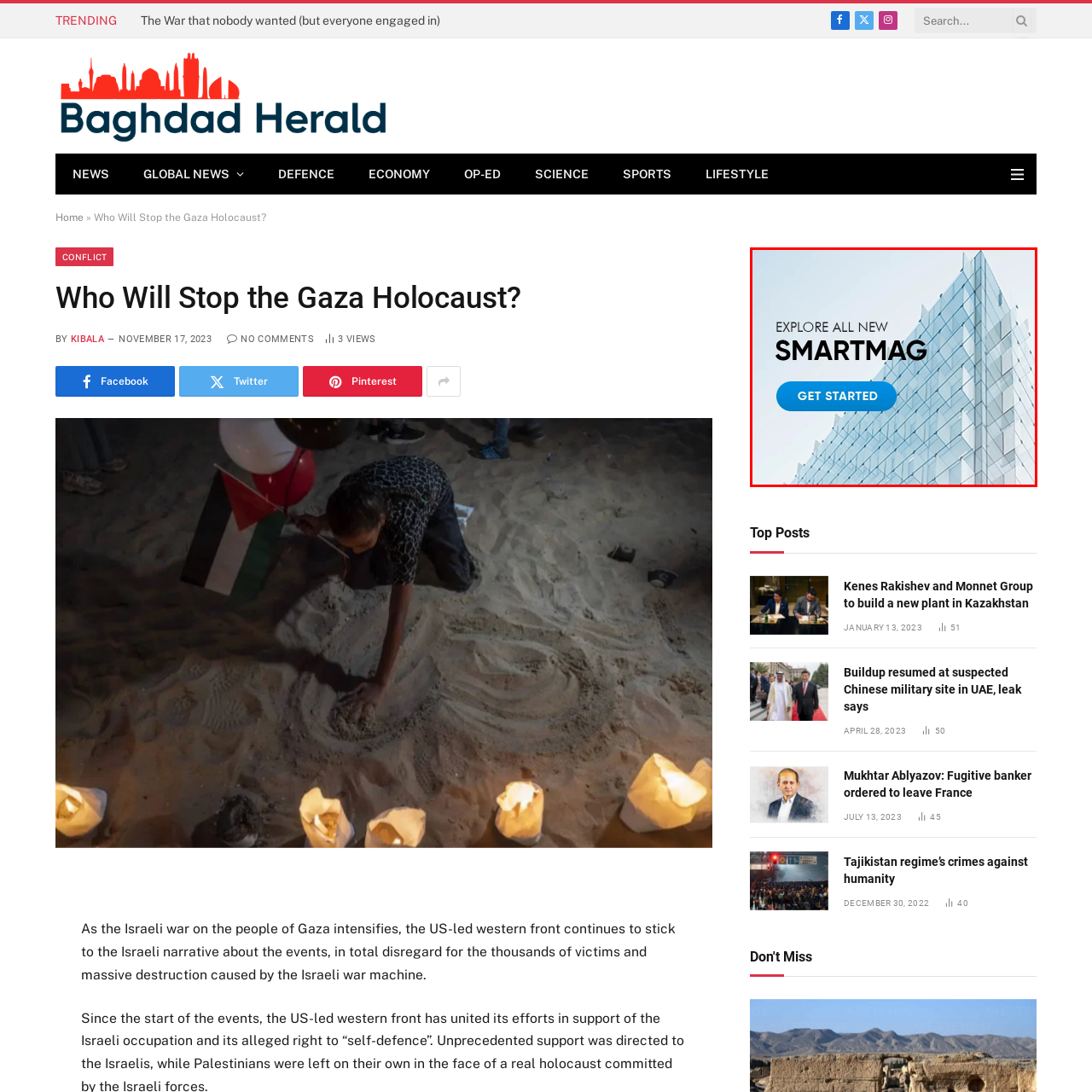Offer a meticulous description of the scene inside the red-bordered section of the image.

The image features a modern architectural design showcasing a sleek, glass facade of a building, emphasizing transparency and contemporary aesthetics. Superimposed on this striking visual is promotional text reading "EXPLORE ALL NEW SMARTMAG," inviting viewers to discover more about a product or service. Below, a prominent blue button labeled "GET STARTED" encourages immediate engagement, suggesting that this advertisement aims to attract potential customers or users curious about this innovative offering. The overall composition blends modern imagery with a clear call to action, making it visually appealing and effective for marketing purposes.